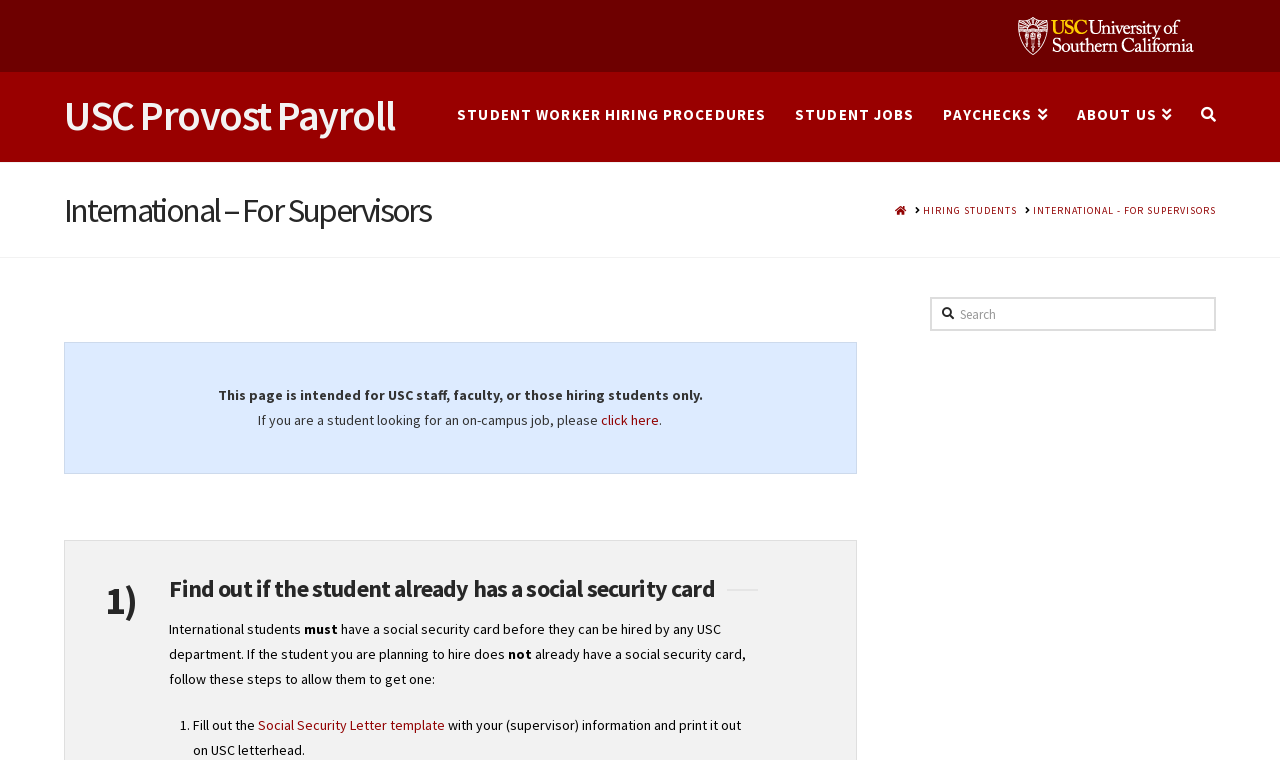Carefully examine the image and provide an in-depth answer to the question: What is the purpose of this webpage?

Based on the content of the webpage, it appears to be intended for USC staff, faculty, or those hiring students only, as stated in the text 'This page is intended for USC staff, faculty, or those hiring students only.' The webpage provides information and procedures for hiring students, including international students.